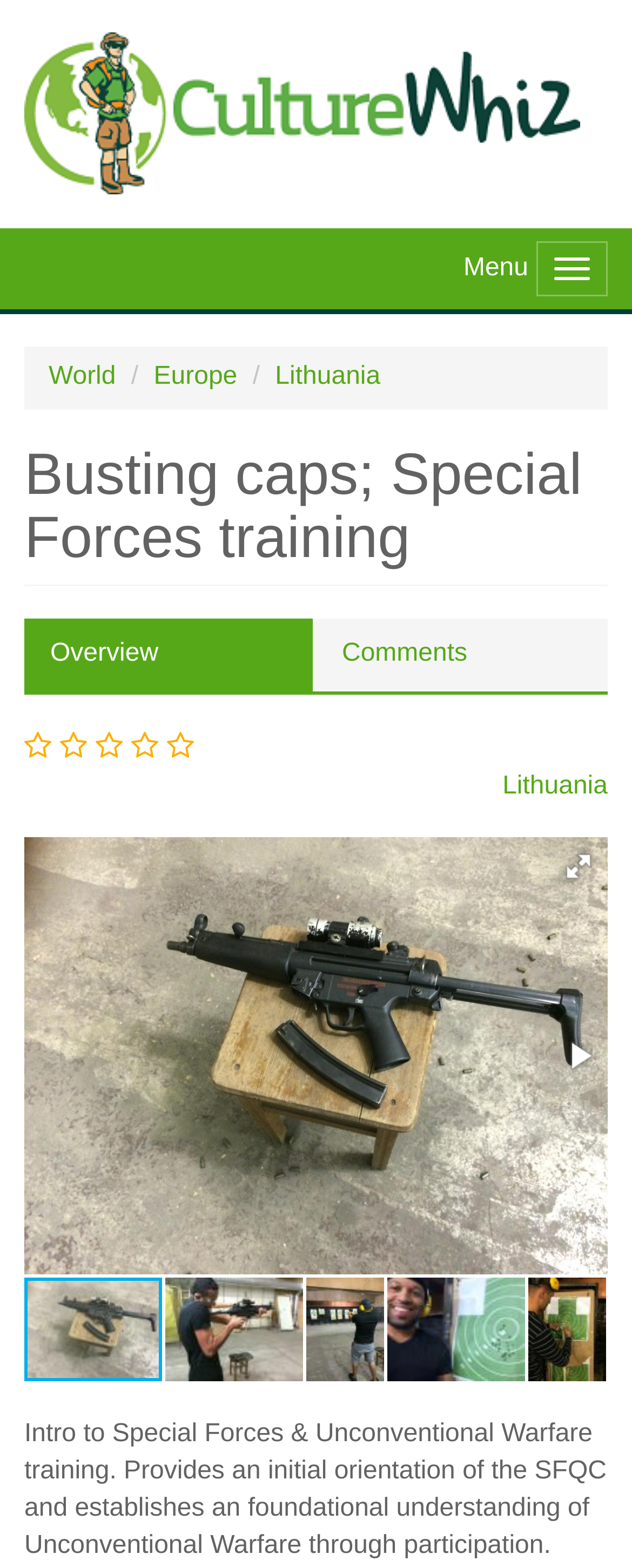Given the description "Toggle navigation", provide the bounding box coordinates of the corresponding UI element.

[0.849, 0.154, 0.962, 0.189]